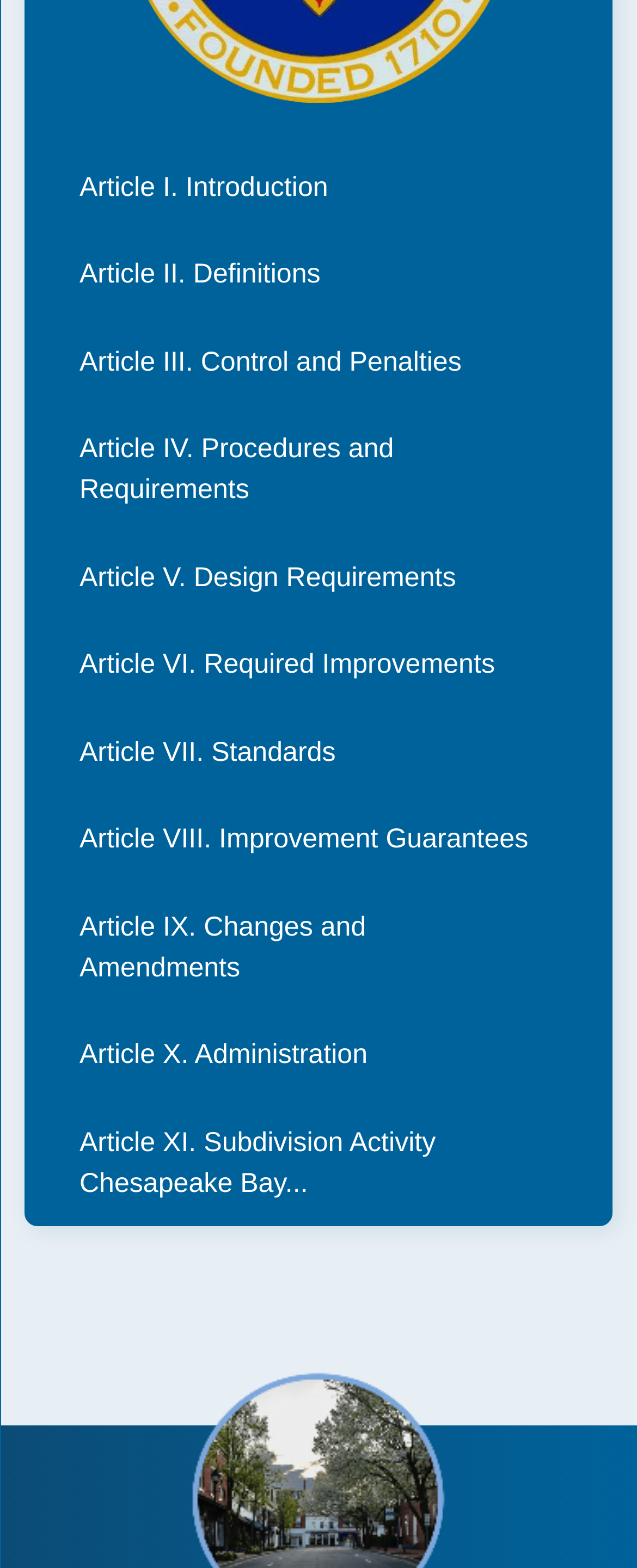What is the layout of the menu?
Kindly answer the question with as much detail as you can.

I saw that the menu has an 'orientation: vertical' attribute, which indicates that the menu is laid out vertically.